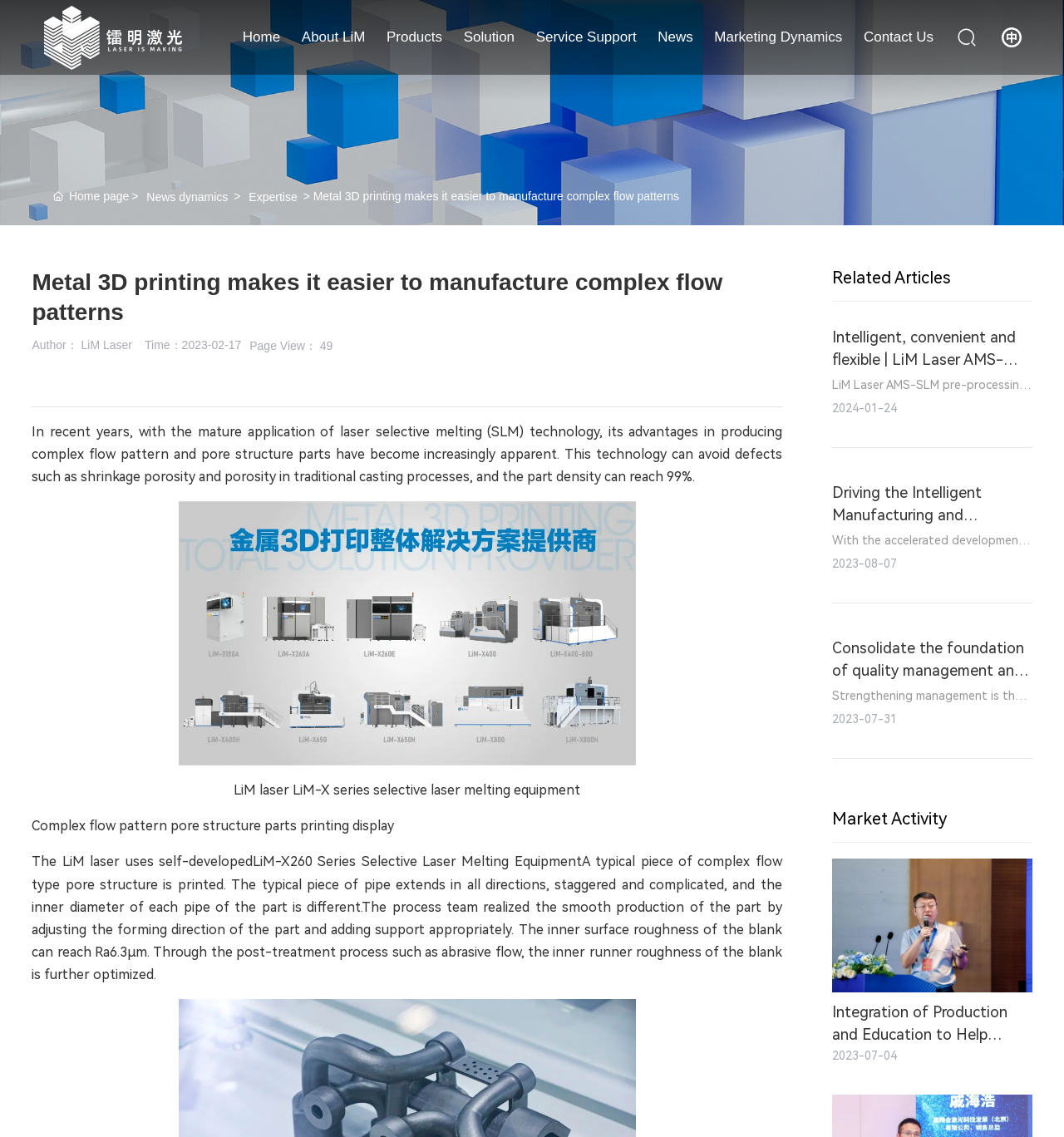Please determine the main heading text of this webpage.

Metal 3D printing makes it easier to manufacture complex flow patterns